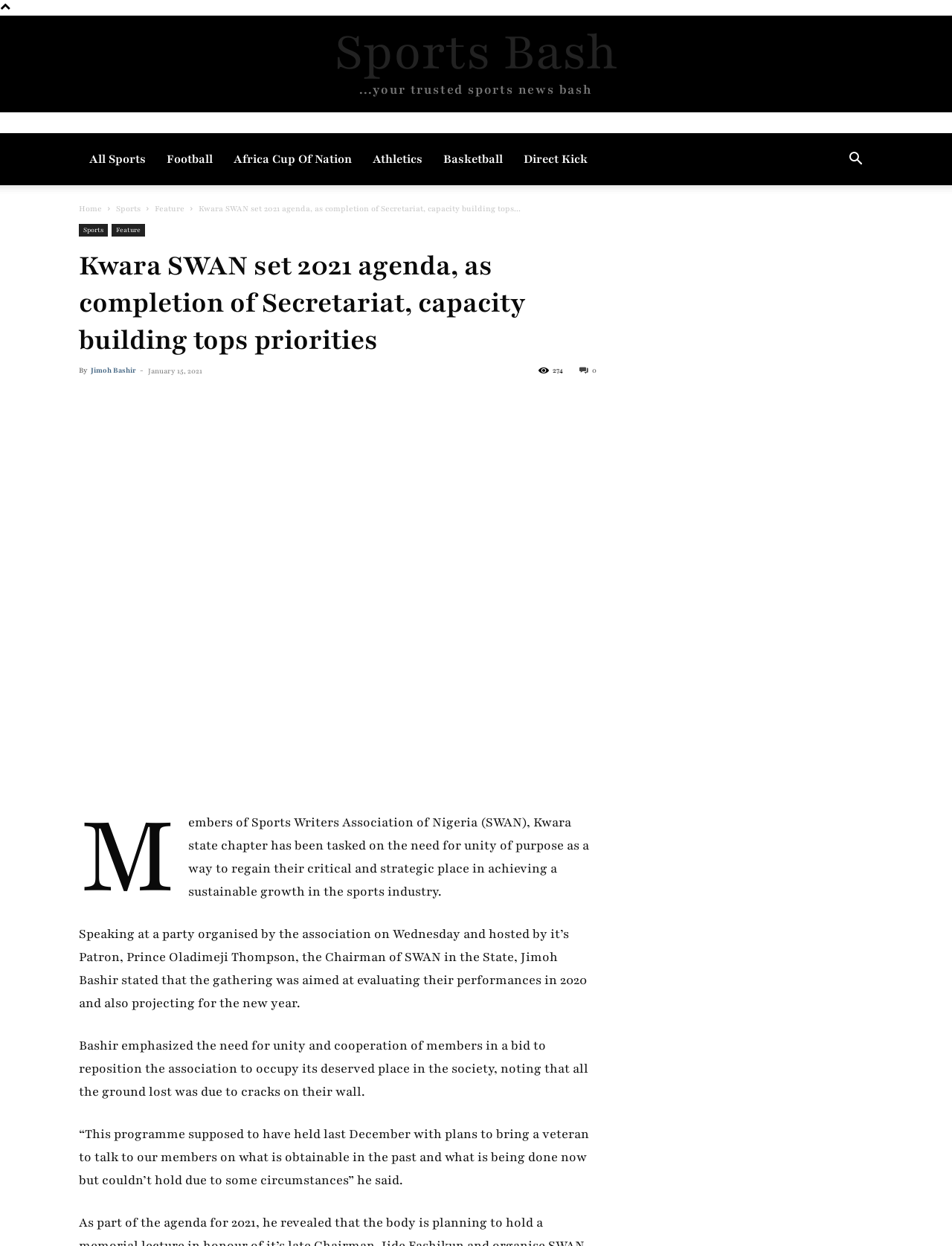Refer to the element description Africa Cup of Nation and identify the corresponding bounding box in the screenshot. Format the coordinates as (top-left x, top-left y, bottom-right x, bottom-right y) with values in the range of 0 to 1.

[0.234, 0.107, 0.38, 0.149]